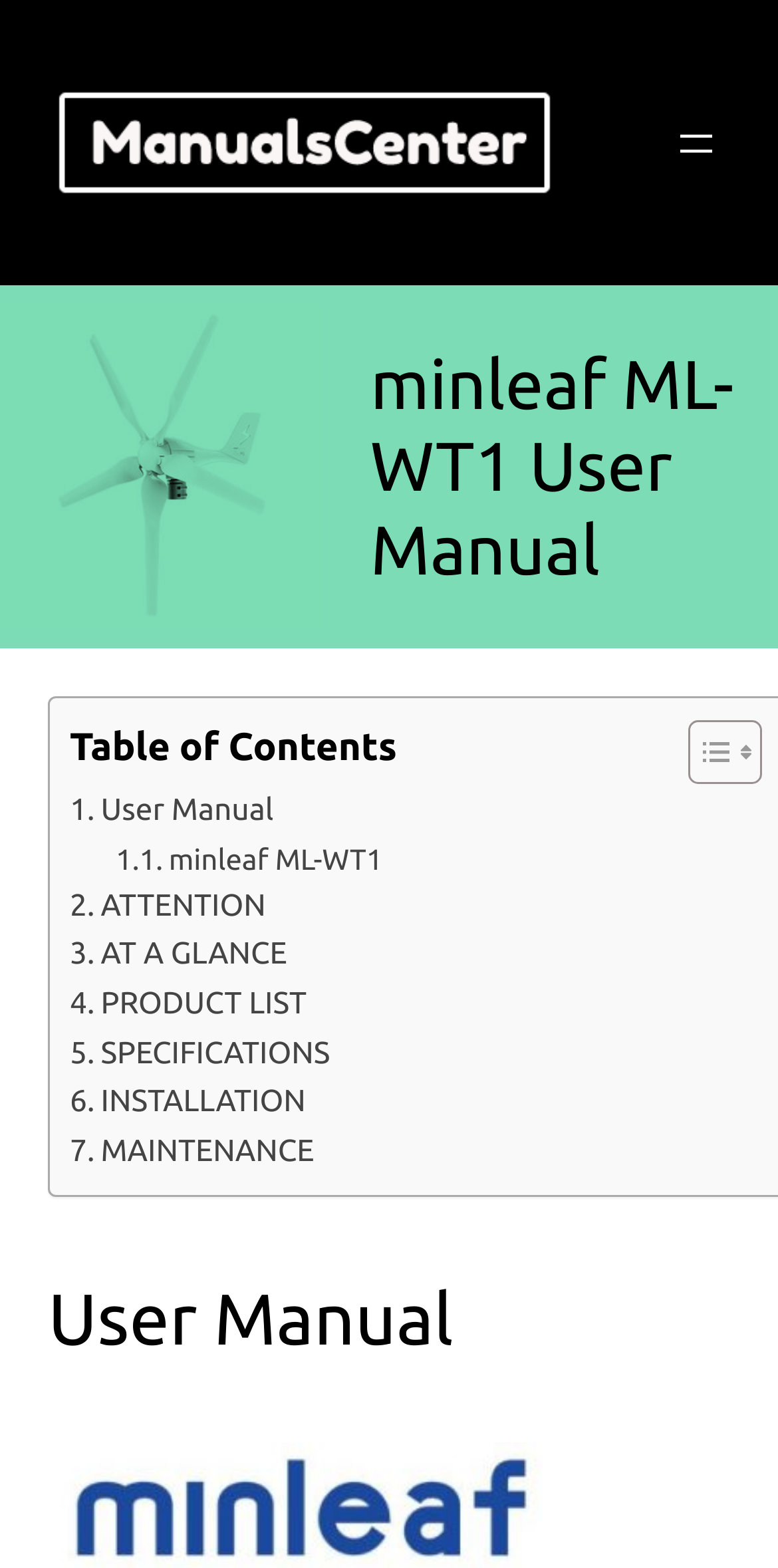Find the bounding box coordinates for the HTML element specified by: "aria-label="Table of Content"".

[0.846, 0.458, 0.967, 0.501]